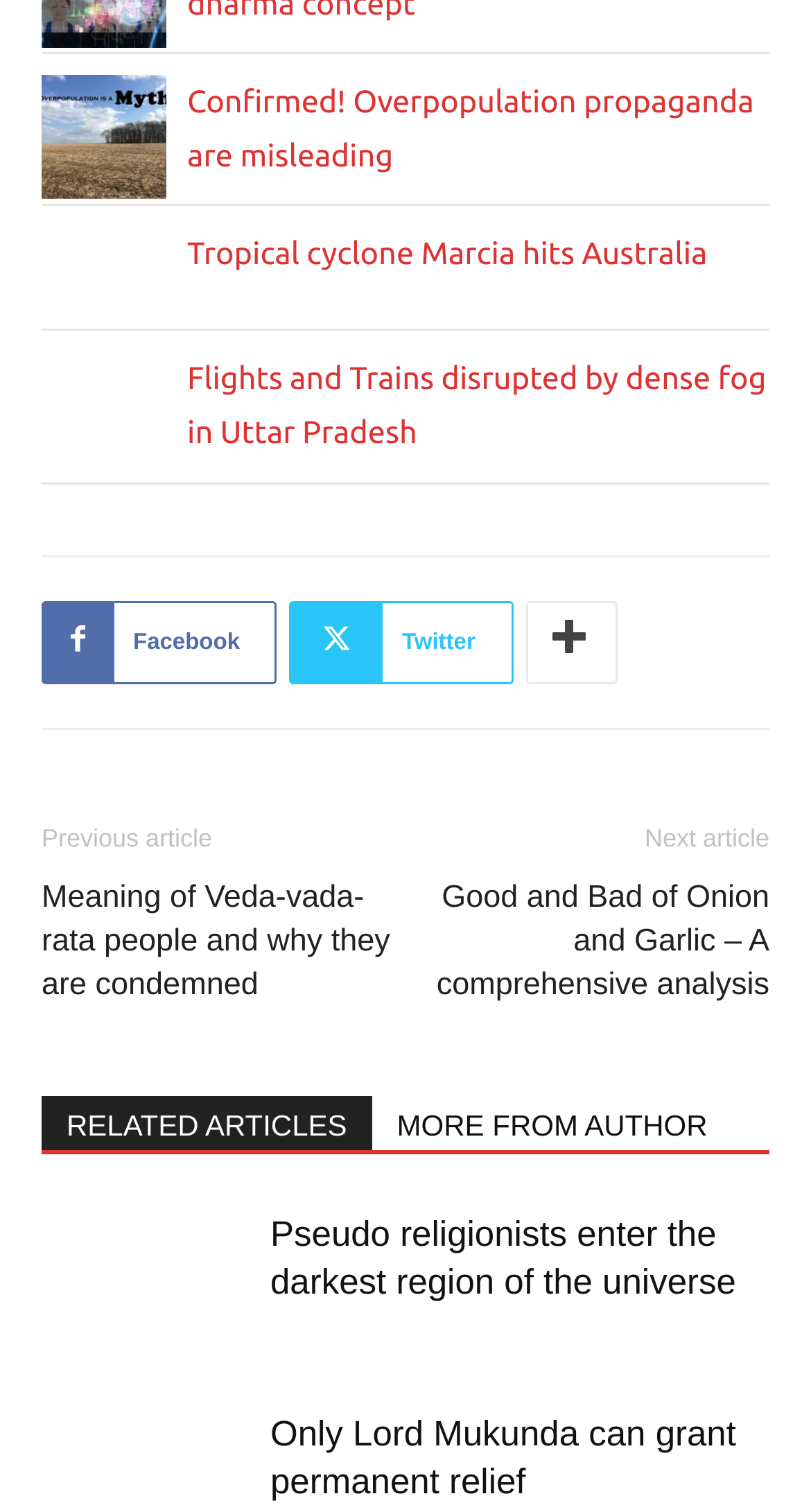Please find the bounding box coordinates of the element's region to be clicked to carry out this instruction: "View Tropical cyclone Marcia hits Australia".

[0.051, 0.15, 0.205, 0.233]